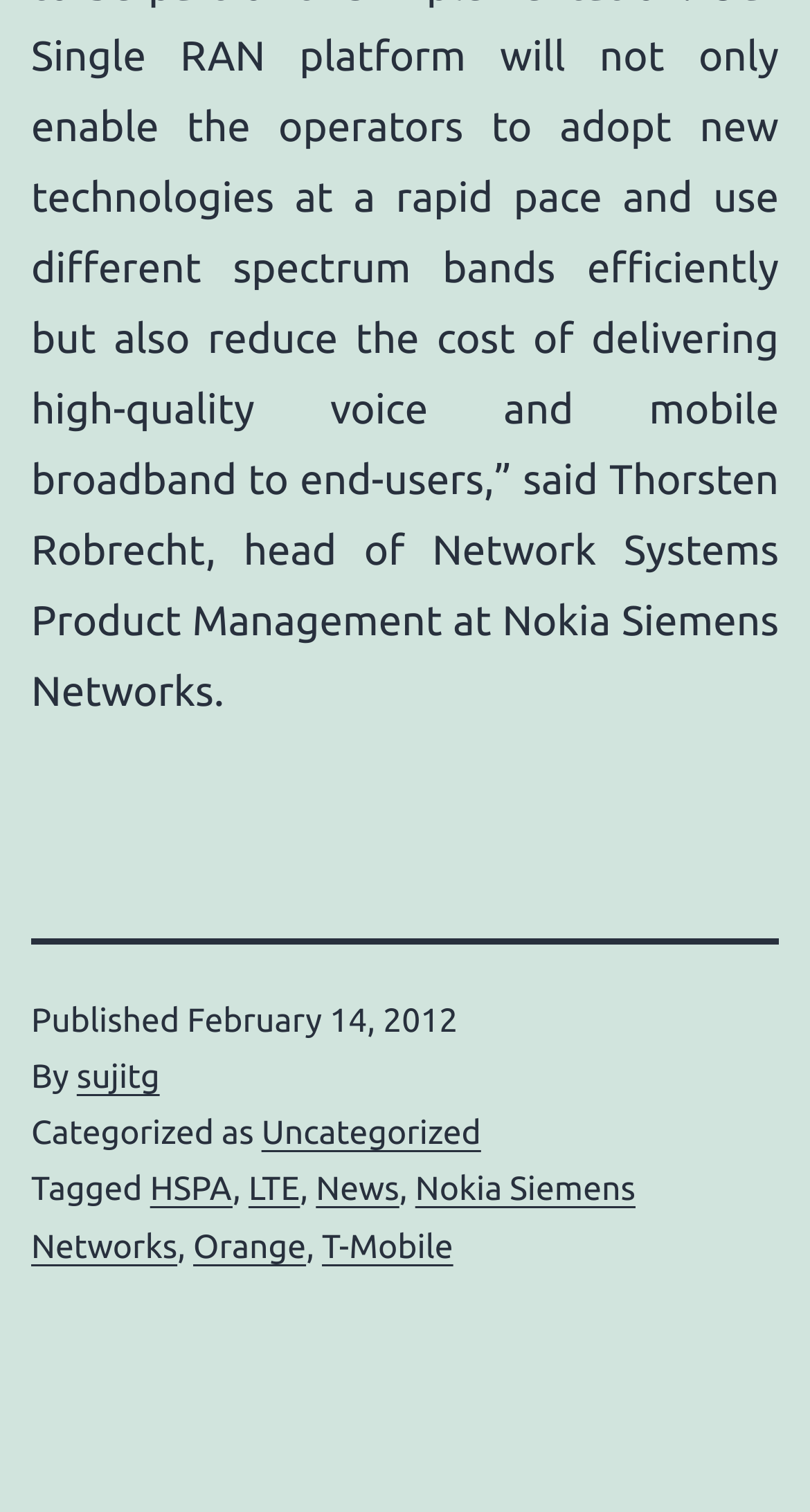Answer this question using a single word or a brief phrase:
What categories is the article tagged with?

Uncategorized